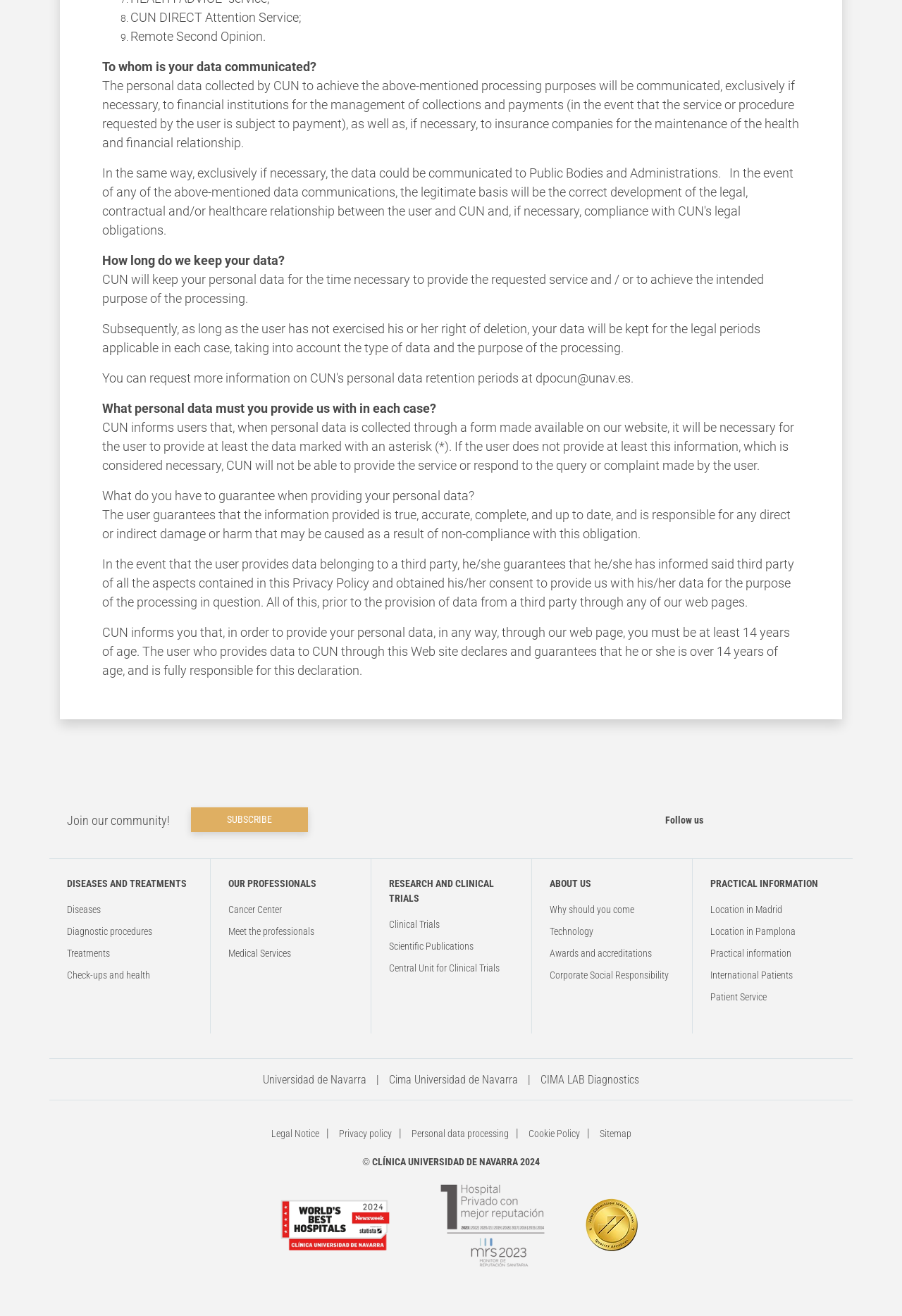What is the name of the university associated with the clinic?
Identify the answer in the screenshot and reply with a single word or phrase.

Universidad de Navarra